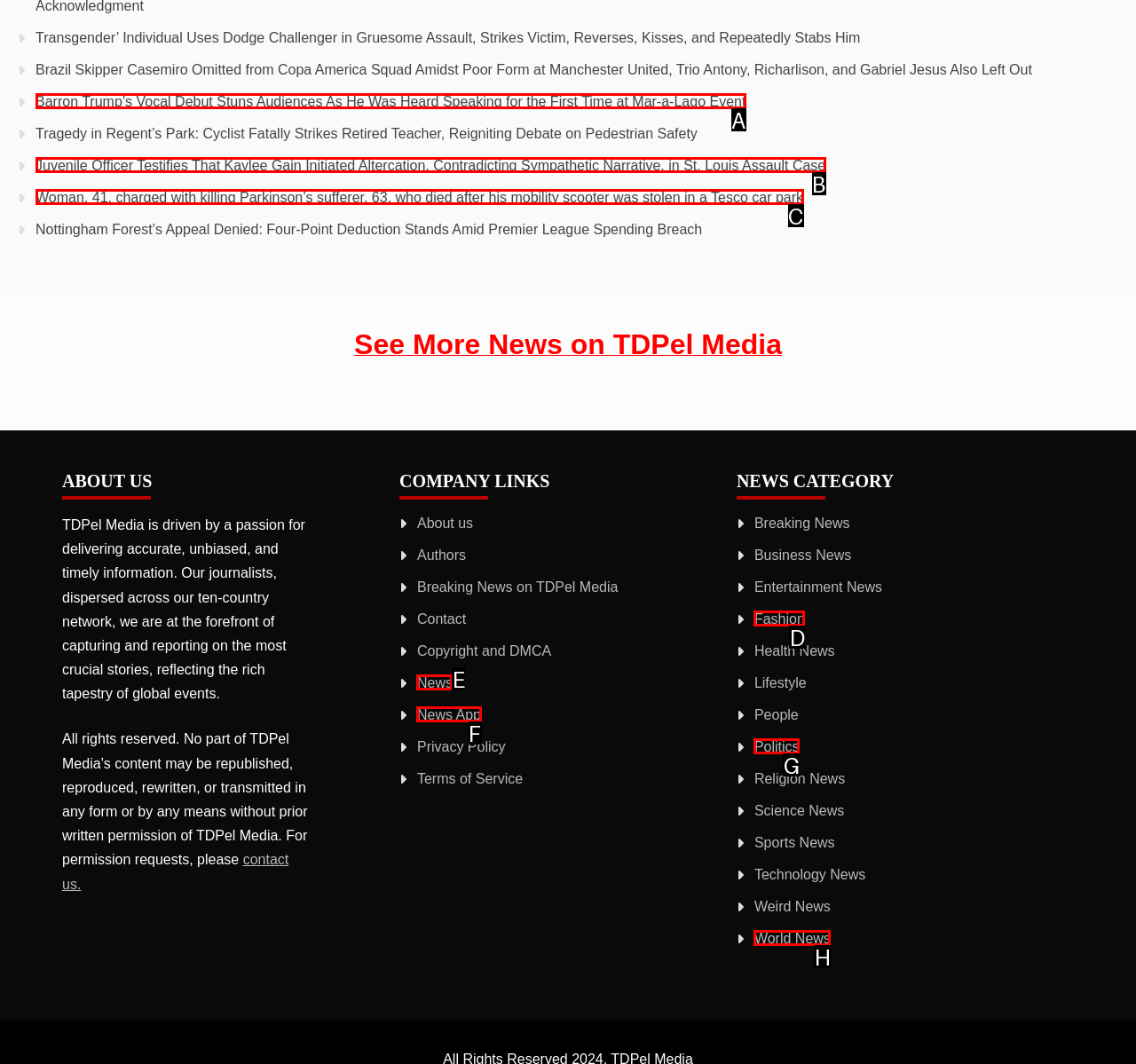Match the description: World News to the appropriate HTML element. Respond with the letter of your selected option.

H